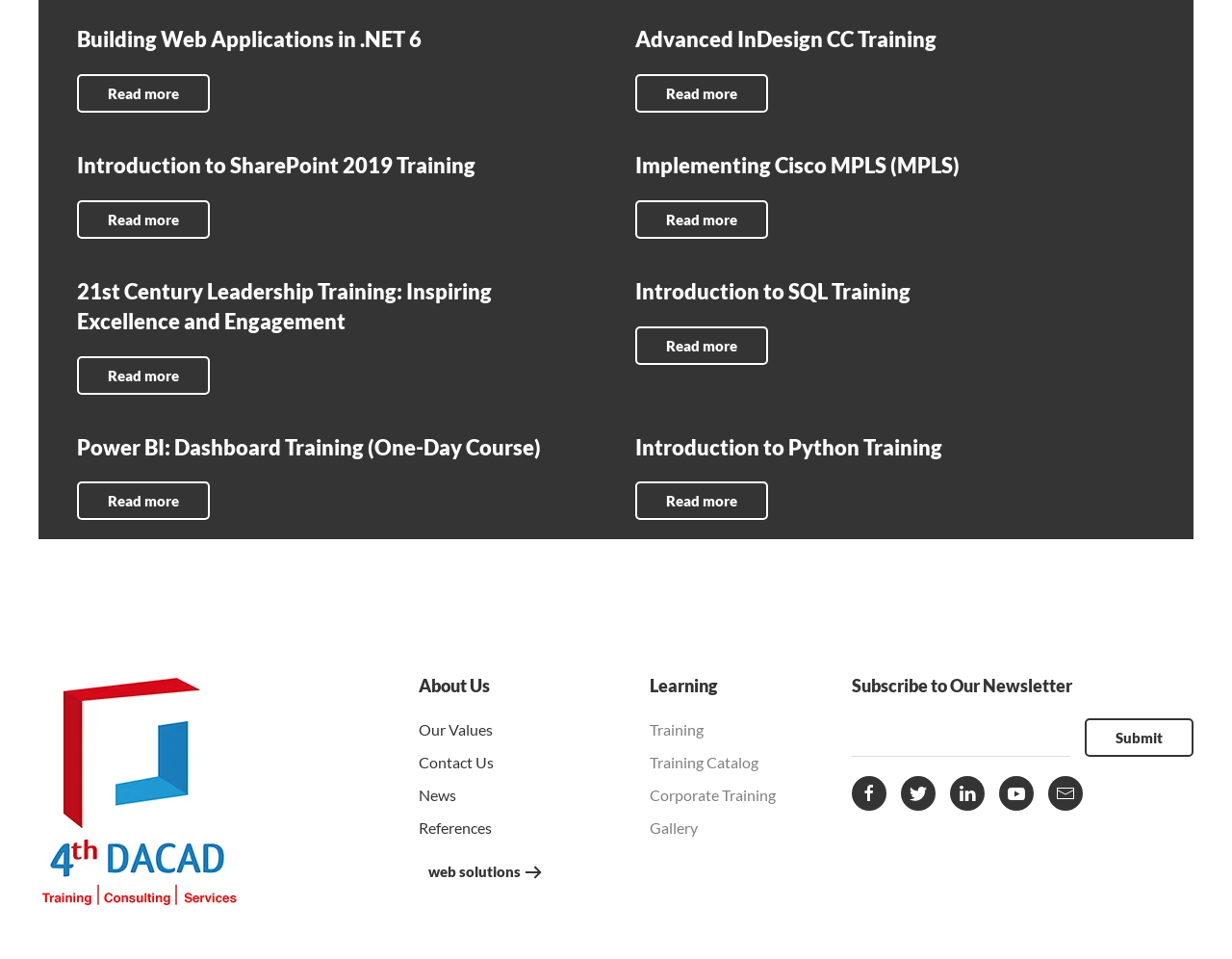Find the bounding box coordinates of the clickable region needed to perform the following instruction: "Subscribe to the newsletter". The coordinates should be provided as four float numbers between 0 and 1, i.e., [left, top, right, bottom].

[0.692, 0.749, 0.869, 0.789]